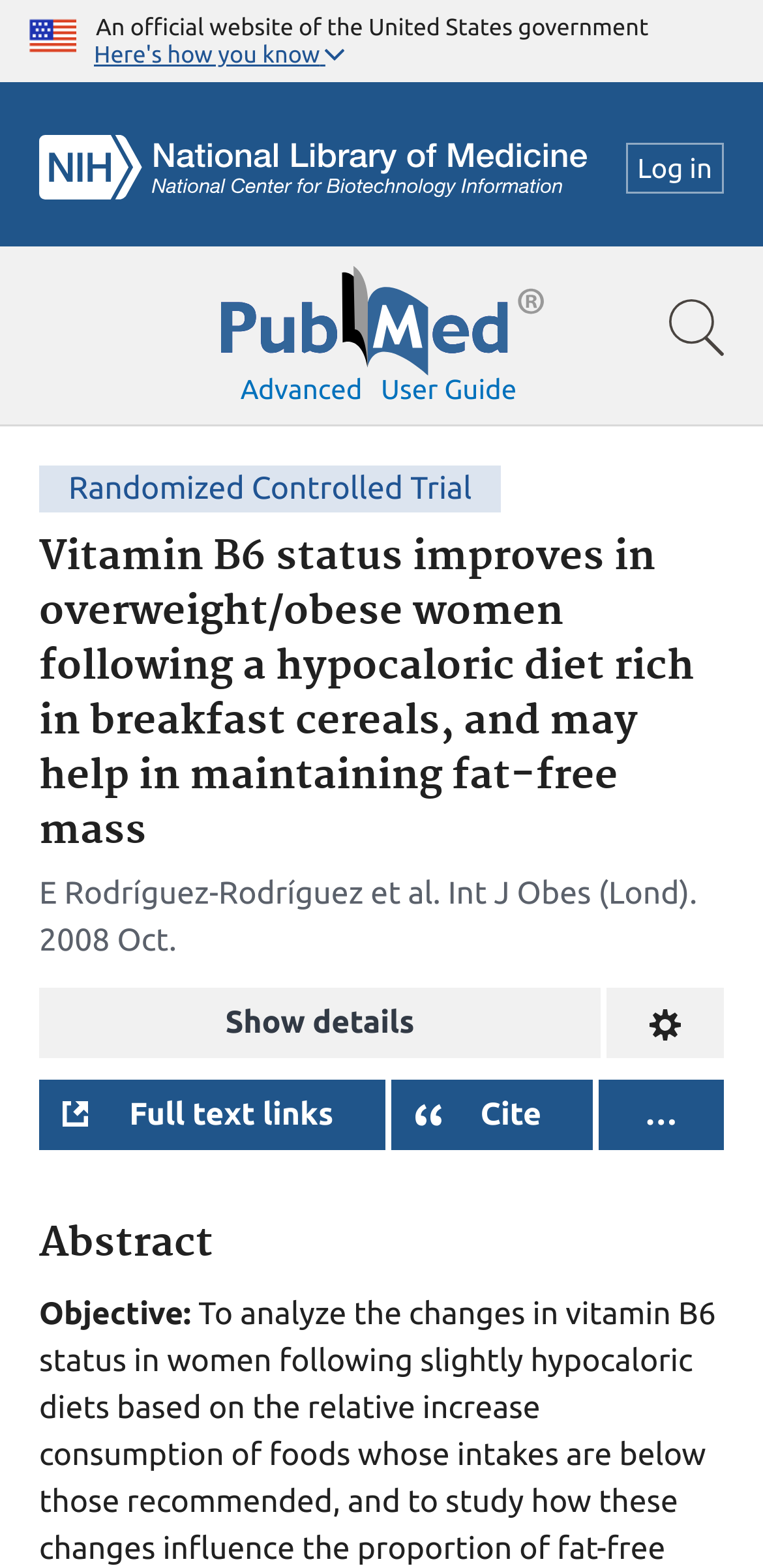Determine the bounding box coordinates for the area that needs to be clicked to fulfill this task: "View full article details". The coordinates must be given as four float numbers between 0 and 1, i.e., [left, top, right, bottom].

[0.051, 0.63, 0.787, 0.675]